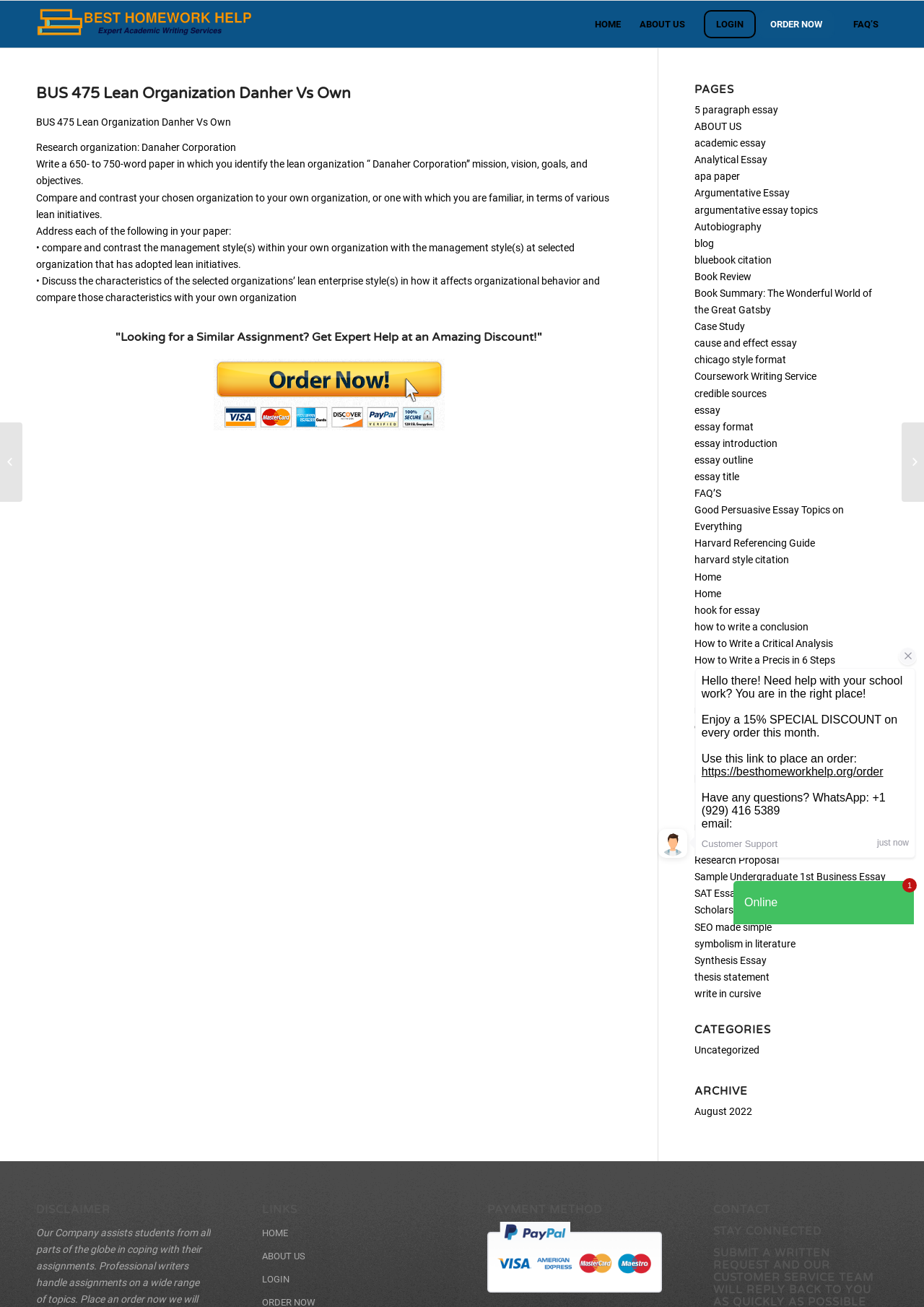Determine the bounding box coordinates for the clickable element required to fulfill the instruction: "Compare and contrast the management style of your own organization with the selected organization". Provide the coordinates as four float numbers between 0 and 1, i.e., [left, top, right, bottom].

[0.039, 0.185, 0.622, 0.207]